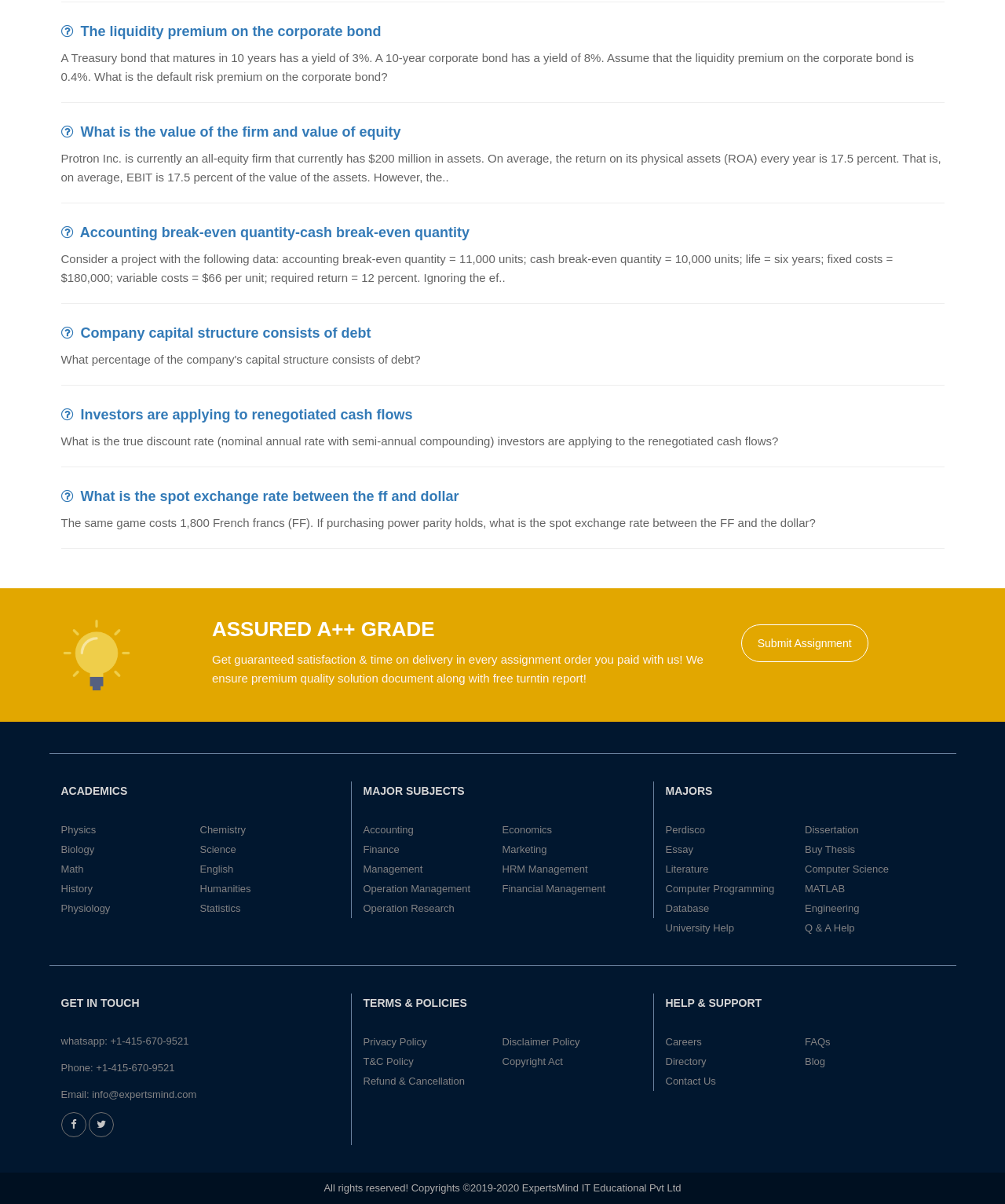Answer the question using only a single word or phrase: 
What subjects are supported by this website?

Multiple subjects